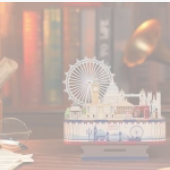Respond to the question below with a single word or phrase:
What is the name of the collectible kit?

TQ228 DIY Wooden Music Box